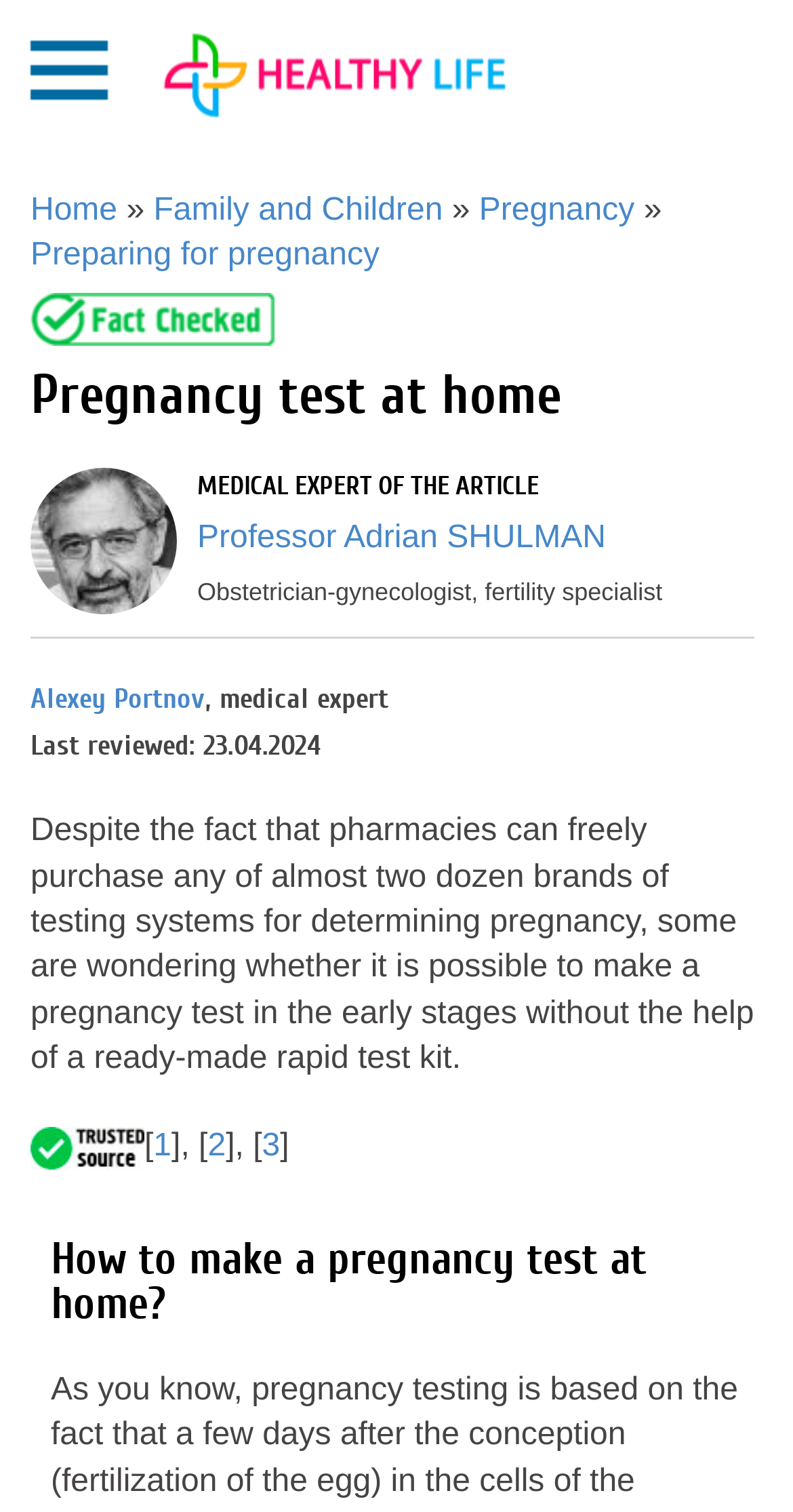Find and generate the main title of the webpage.

Pregnancy test at home